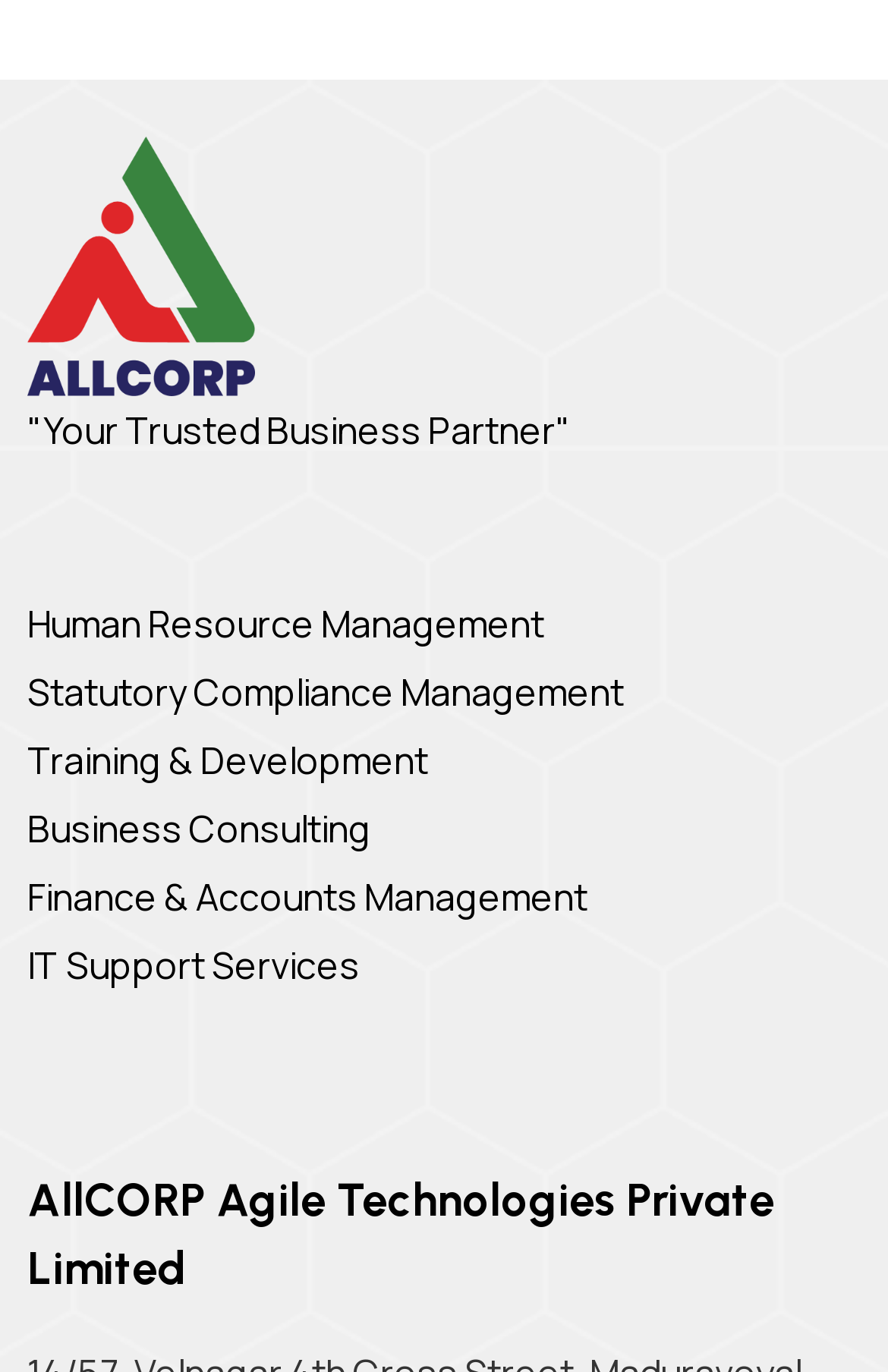Please give a succinct answer to the question in one word or phrase:
What is the company name?

AllCORP Agile Technologies Private Limited